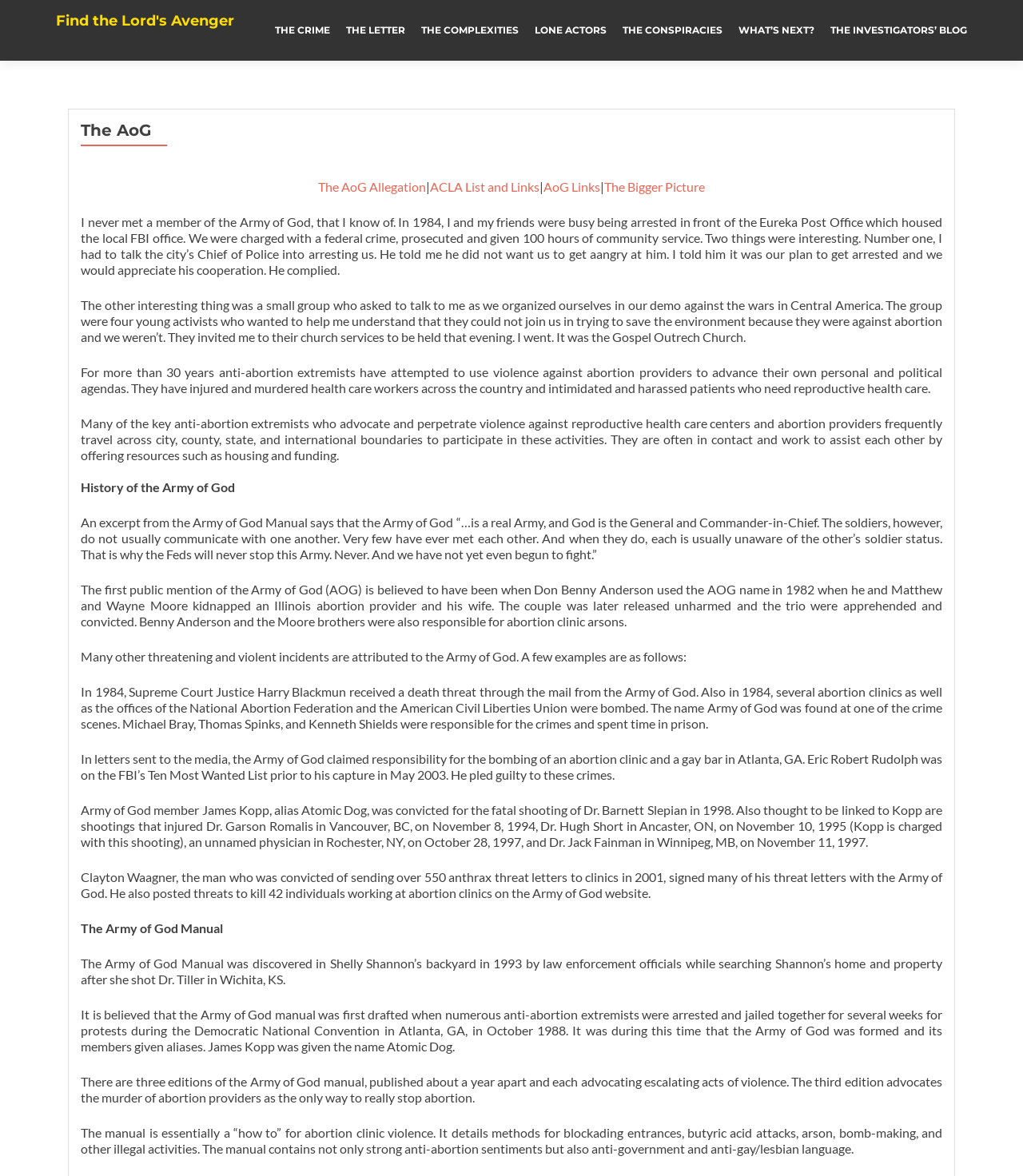Can you show the bounding box coordinates of the region to click on to complete the task described in the instruction: "Click on 'THE CRIME' link"?

[0.269, 0.014, 0.323, 0.037]